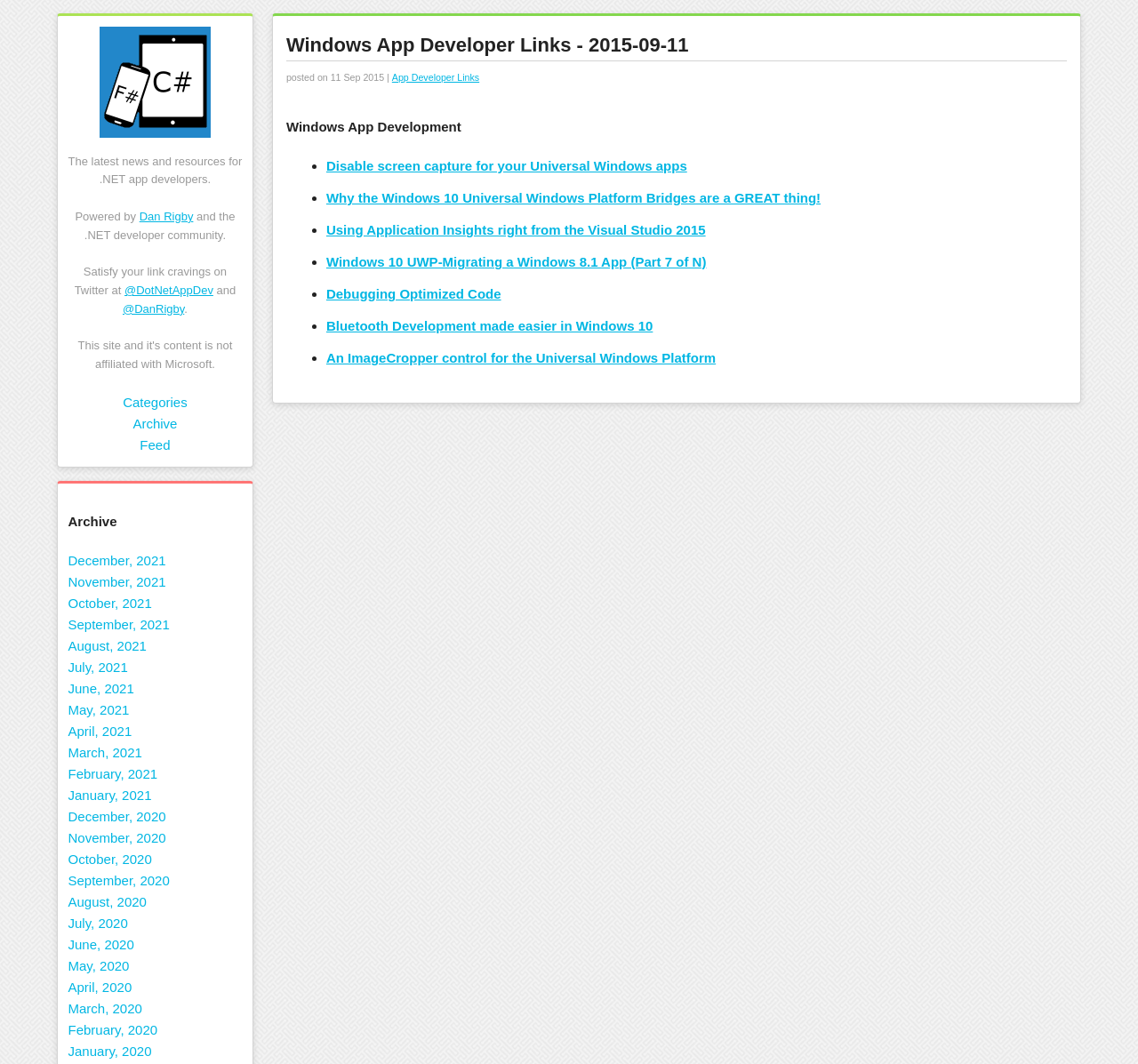What is the topic of the first link under 'Windows App Development'?
Based on the screenshot, answer the question with a single word or phrase.

Disable screen capture